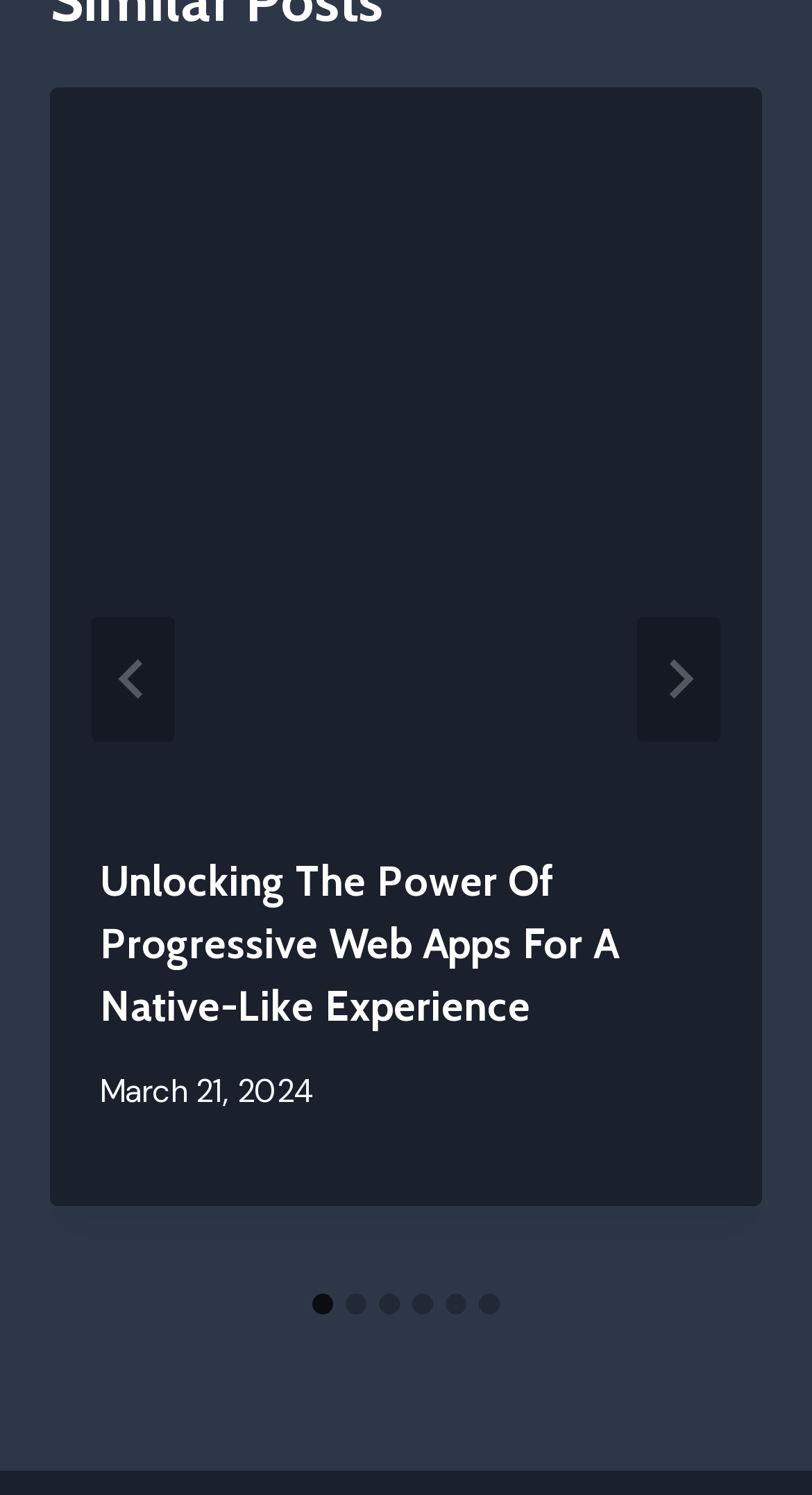For the following element description, predict the bounding box coordinates in the format (top-left x, top-left y, bottom-right x, bottom-right y). All values should be floating point numbers between 0 and 1. Description: aria-label="Go to slide 2"

[0.426, 0.866, 0.451, 0.88]